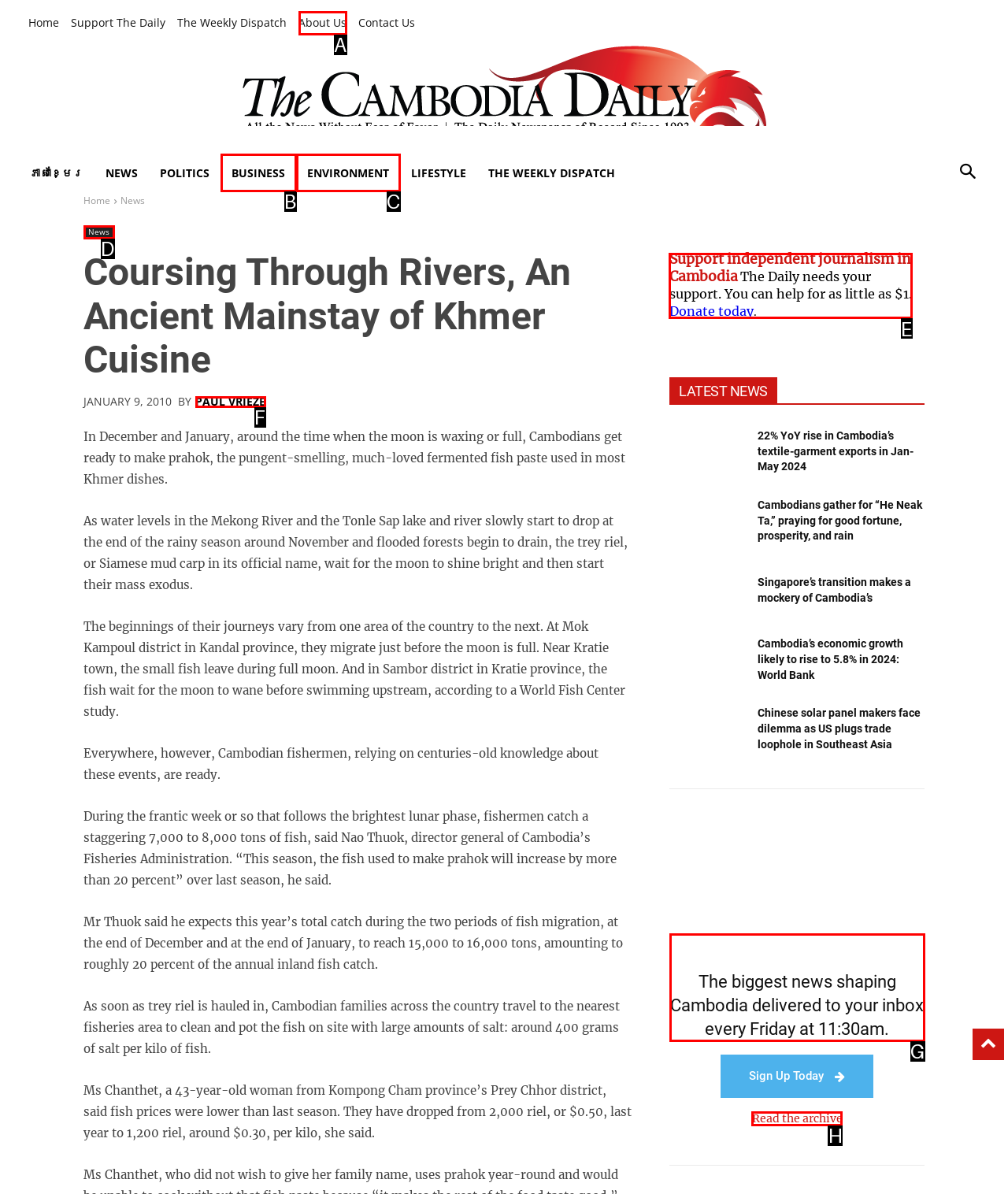Determine which HTML element should be clicked for this task: Support independent journalism in Cambodia by donating
Provide the option's letter from the available choices.

E